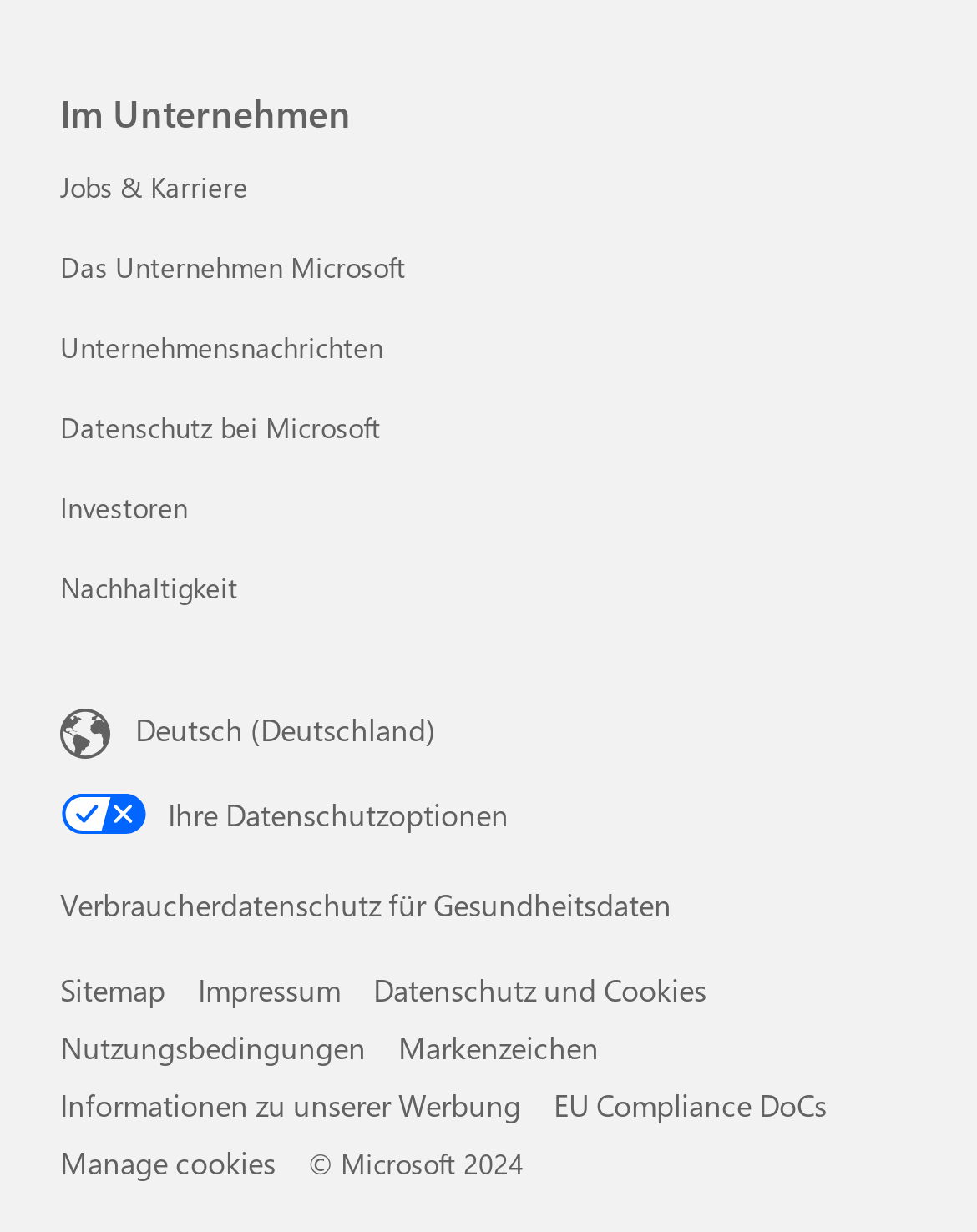Pinpoint the bounding box coordinates of the element you need to click to execute the following instruction: "View Microsoft's investor information". The bounding box should be represented by four float numbers between 0 and 1, in the format [left, top, right, bottom].

[0.062, 0.396, 0.192, 0.427]